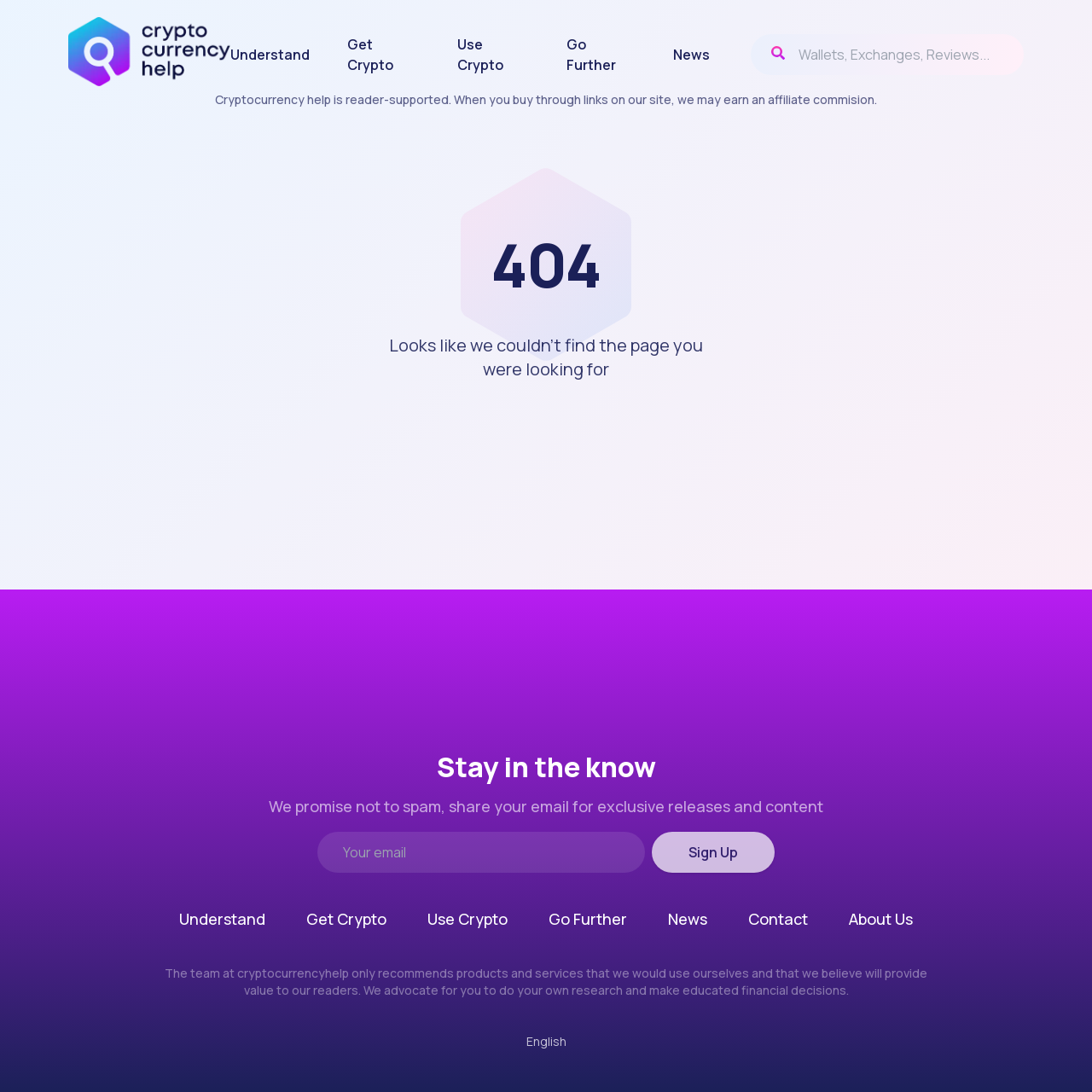Please find the bounding box coordinates of the element that needs to be clicked to perform the following instruction: "Sign Up for exclusive releases and content". The bounding box coordinates should be four float numbers between 0 and 1, represented as [left, top, right, bottom].

[0.597, 0.762, 0.709, 0.799]